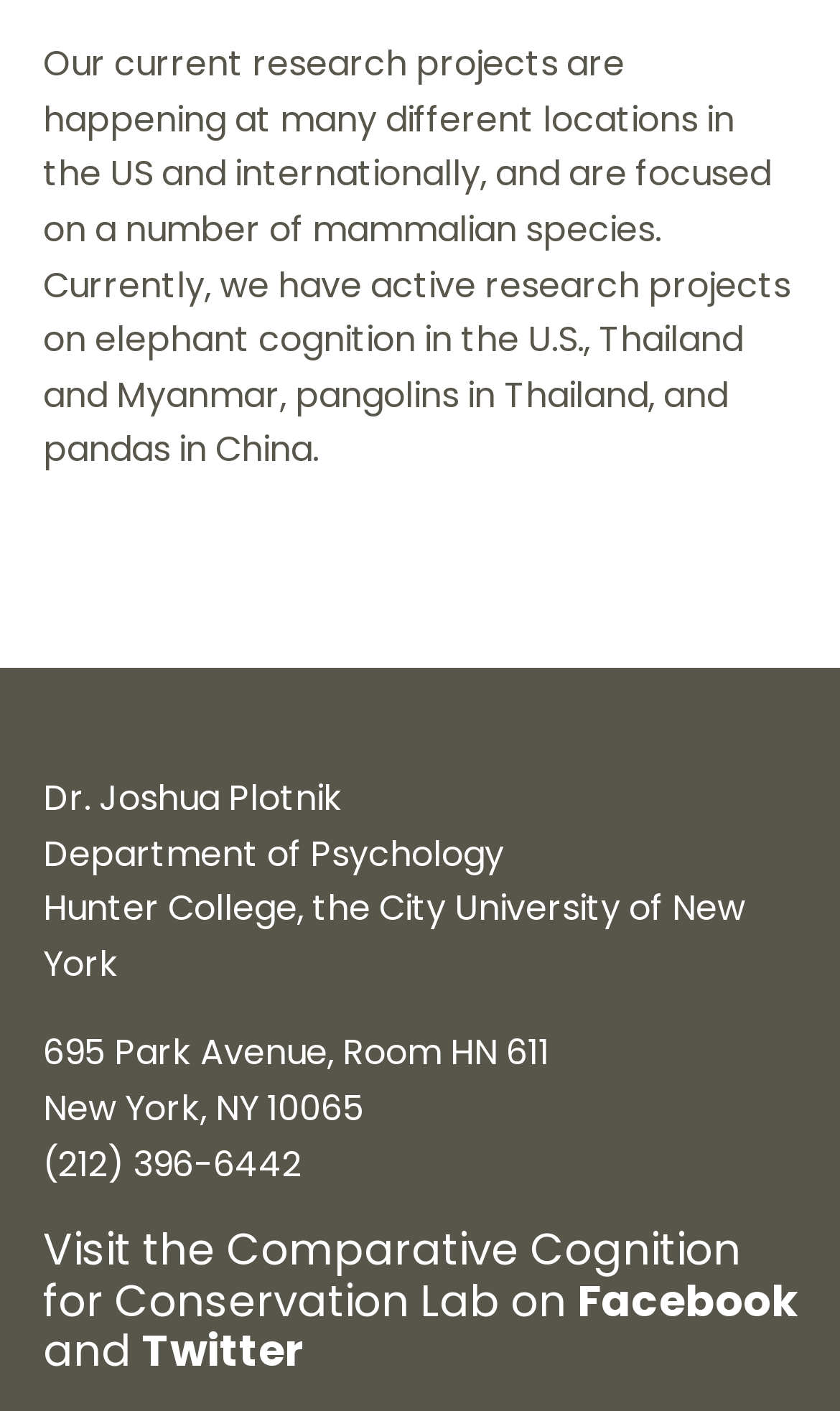Given the content of the image, can you provide a detailed answer to the question?
What is the department of Dr. Joshua Plotnik?

From the webpage, we can see that Dr. Joshua Plotnik's name is mentioned, and below it, there is a text 'Department of Psychology', which indicates that Dr. Joshua Plotnik is affiliated with the Department of Psychology.